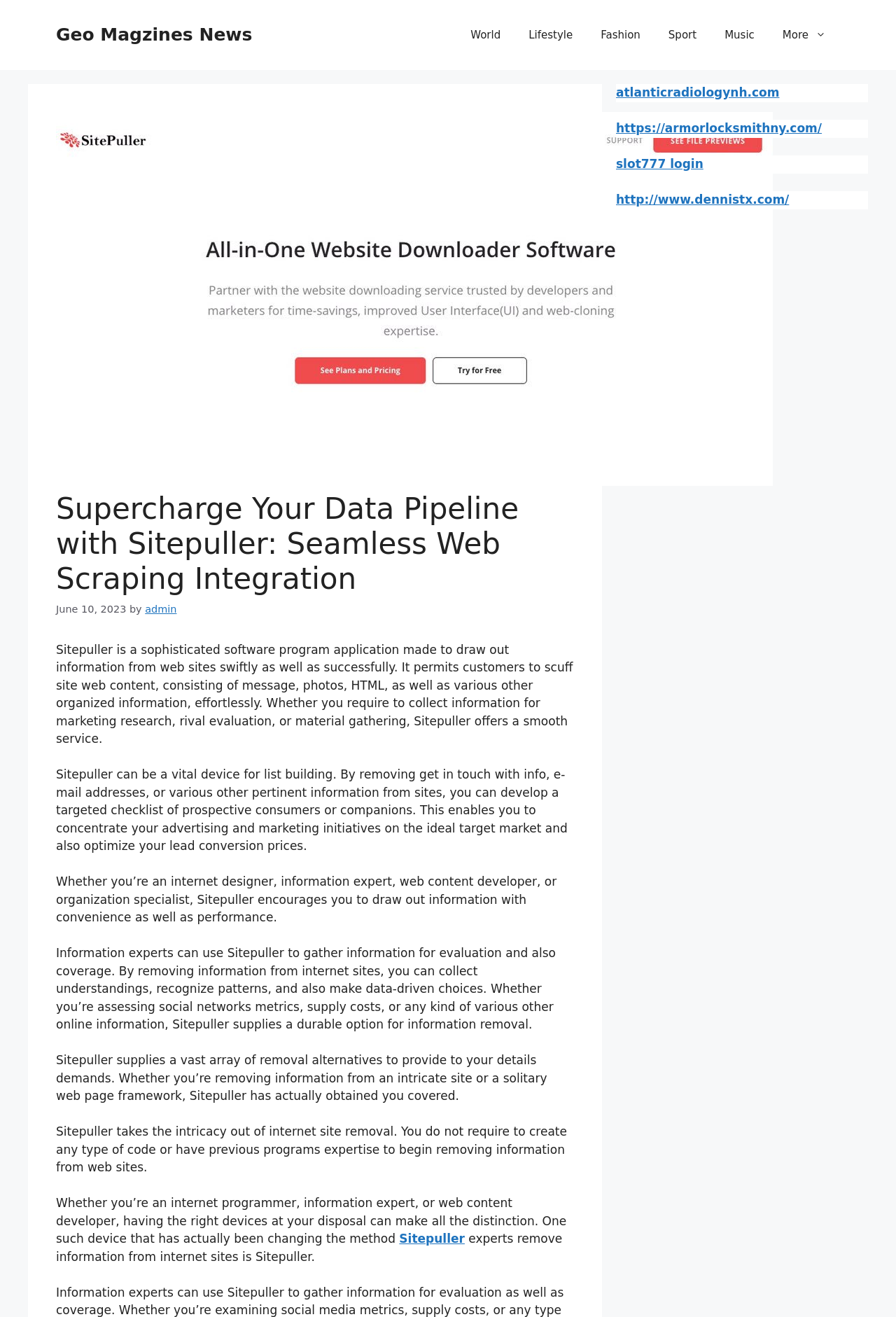What type of data can Sitepuller extract?
Examine the image closely and answer the question with as much detail as possible.

According to the webpage, Sitepuller can extract various types of data including text, images, HTML, and other structured data from websites.